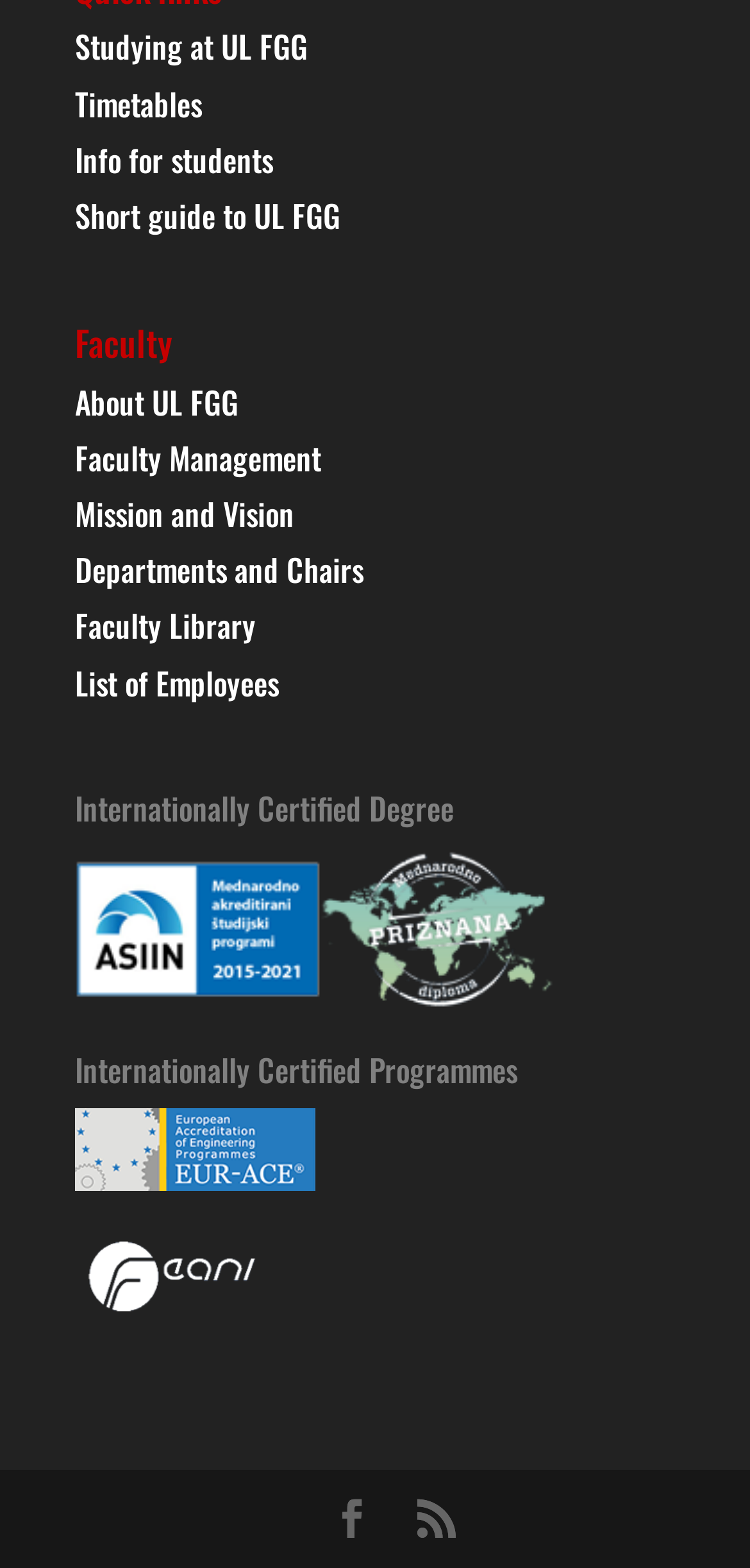Specify the bounding box coordinates of the region I need to click to perform the following instruction: "View Timetables". The coordinates must be four float numbers in the range of 0 to 1, i.e., [left, top, right, bottom].

[0.1, 0.051, 0.269, 0.081]